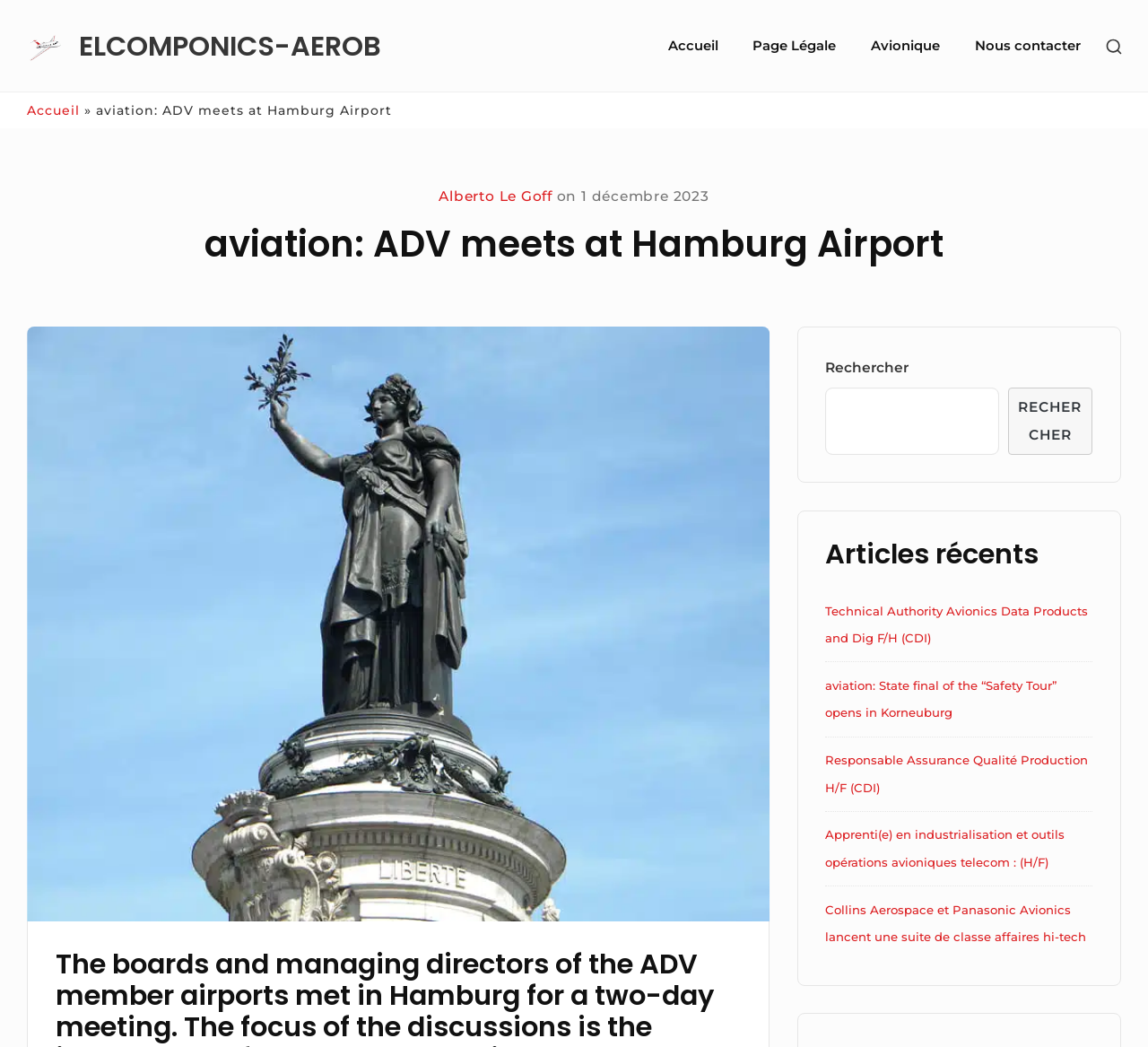Locate the bounding box coordinates of the clickable part needed for the task: "Click on '10 Tips for a Stylish and Practical Bathroom Makeover'".

None